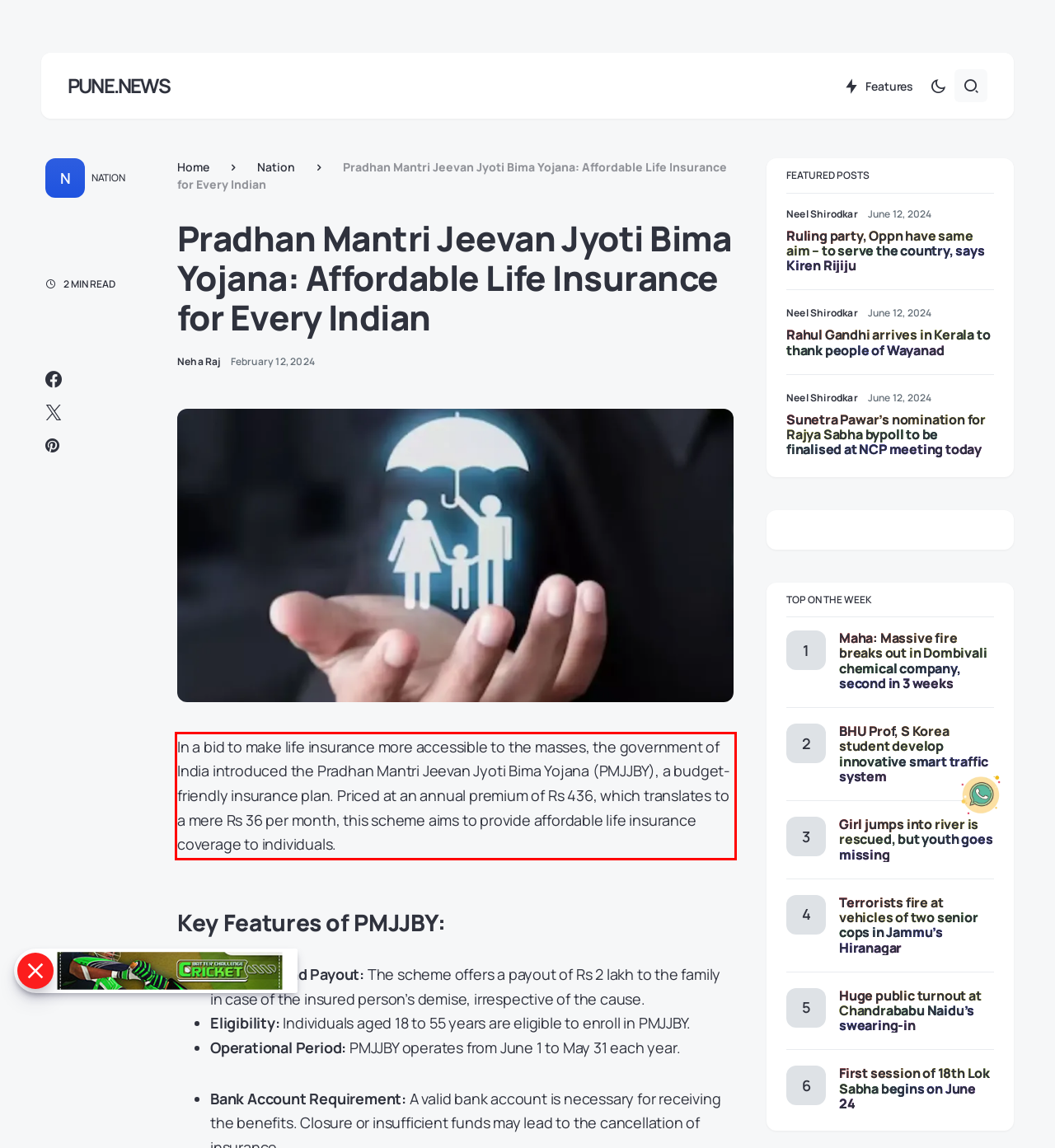Given a screenshot of a webpage containing a red bounding box, perform OCR on the text within this red bounding box and provide the text content.

In a bid to make life insurance more accessible to the masses, the government of India introduced the Pradhan Mantri Jeevan Jyoti Bima Yojana (PMJJBY), a budget-friendly insurance plan. Priced at an annual premium of Rs 436, which translates to a mere Rs 36 per month, this scheme aims to provide affordable life insurance coverage to individuals.